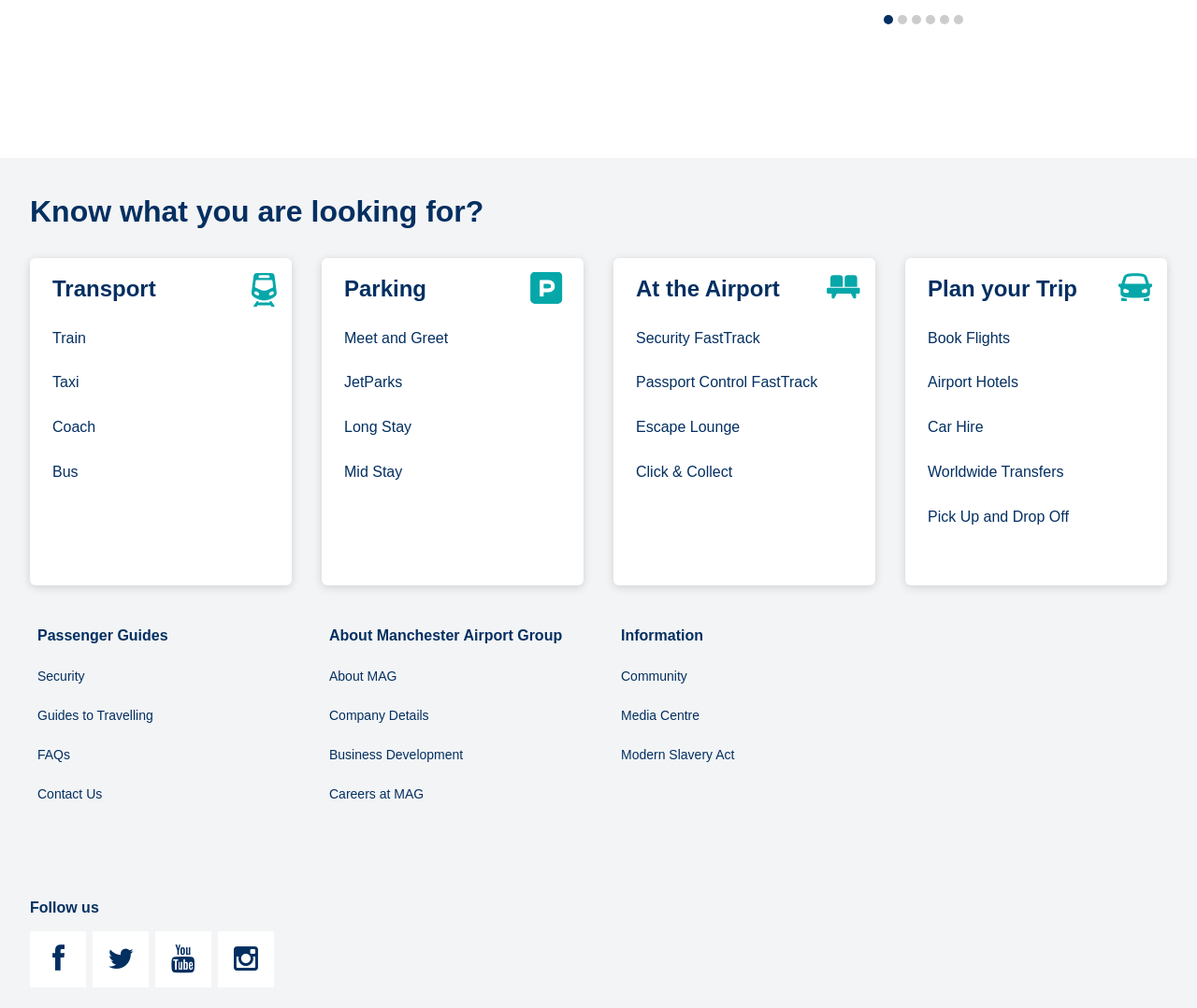Locate the bounding box coordinates of the segment that needs to be clicked to meet this instruction: "View Security information".

[0.031, 0.655, 0.071, 0.687]